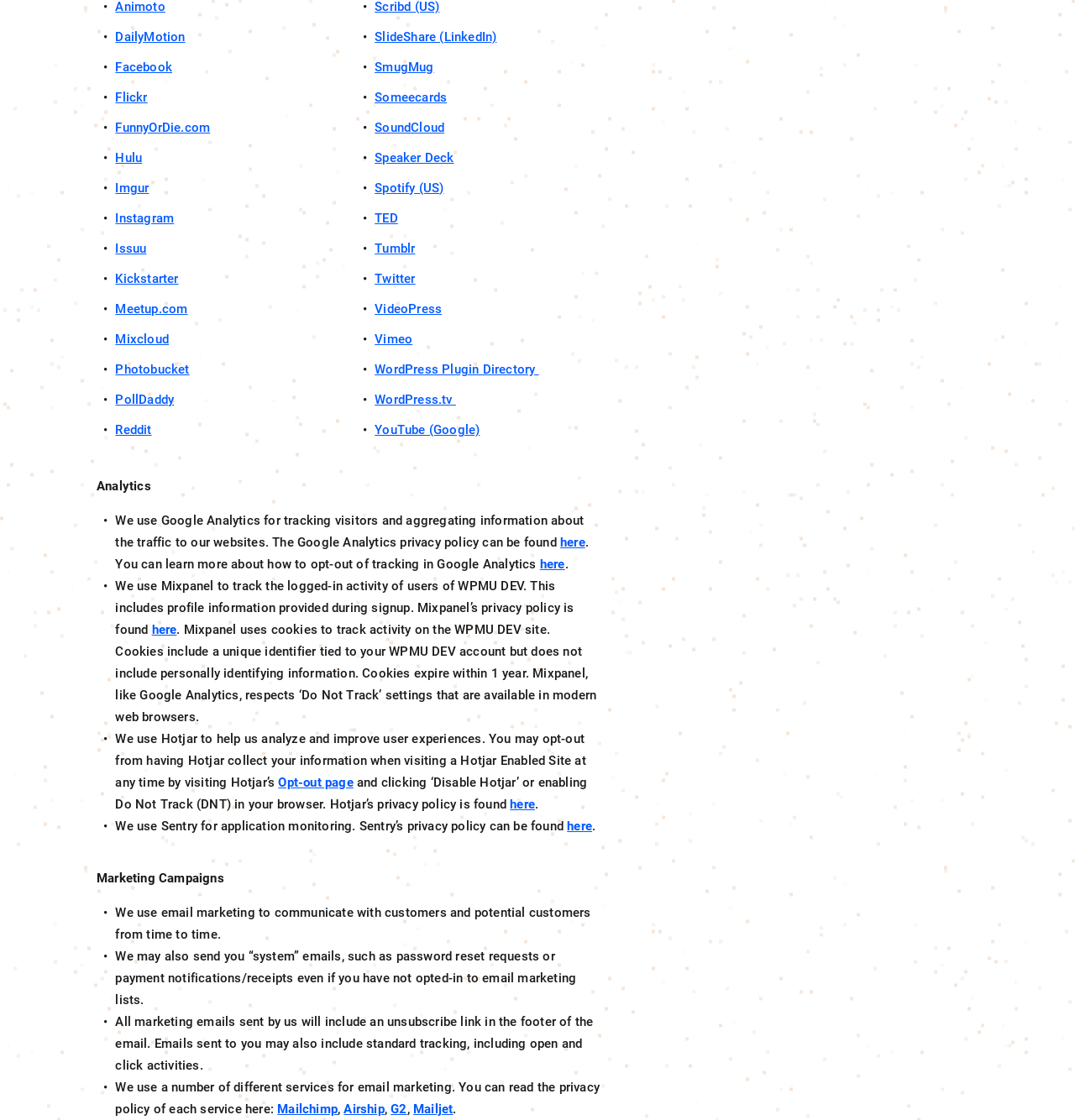Predict the bounding box coordinates of the area that should be clicked to accomplish the following instruction: "Click on here to opt-out of tracking in Google Analytics". The bounding box coordinates should consist of four float numbers between 0 and 1, i.e., [left, top, right, bottom].

[0.502, 0.497, 0.525, 0.51]